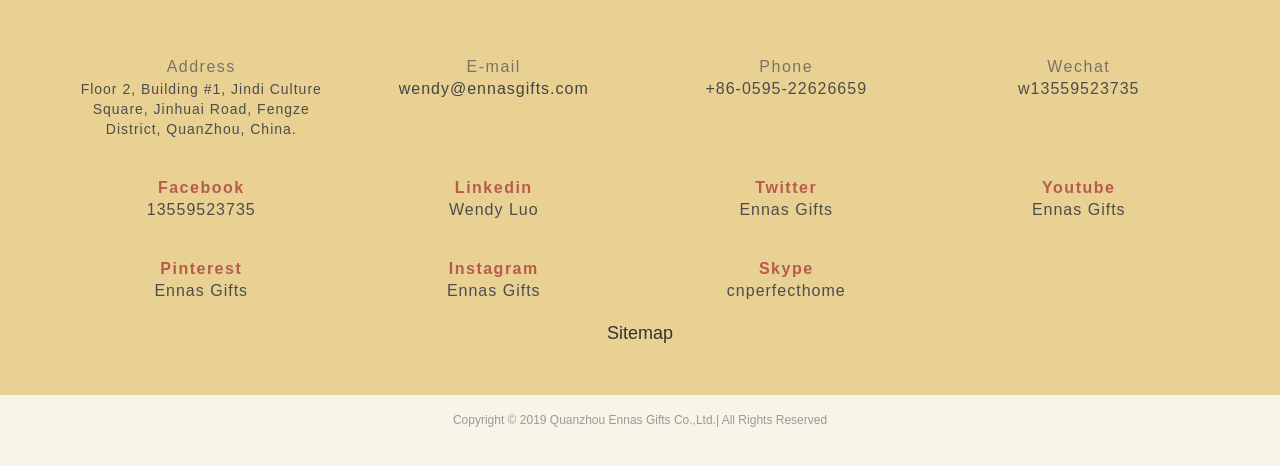Please determine the bounding box coordinates of the area that needs to be clicked to complete this task: 'View Ennas Gifts on Youtube'. The coordinates must be four float numbers between 0 and 1, formatted as [left, top, right, bottom].

[0.814, 0.385, 0.871, 0.421]